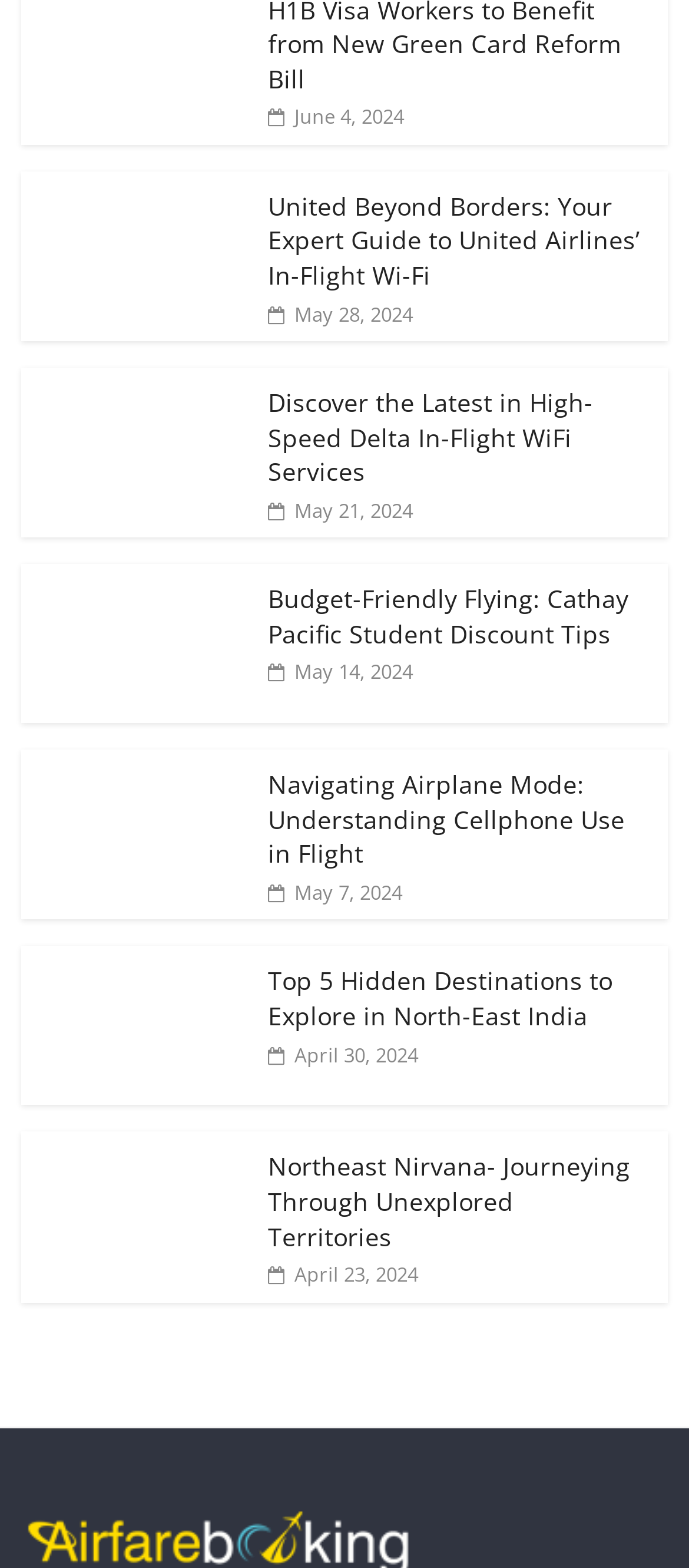Determine the bounding box coordinates of the section to be clicked to follow the instruction: "Click on the link to learn about United Airlines' In-Flight Wi-Fi". The coordinates should be given as four float numbers between 0 and 1, formatted as [left, top, right, bottom].

[0.03, 0.11, 0.363, 0.132]